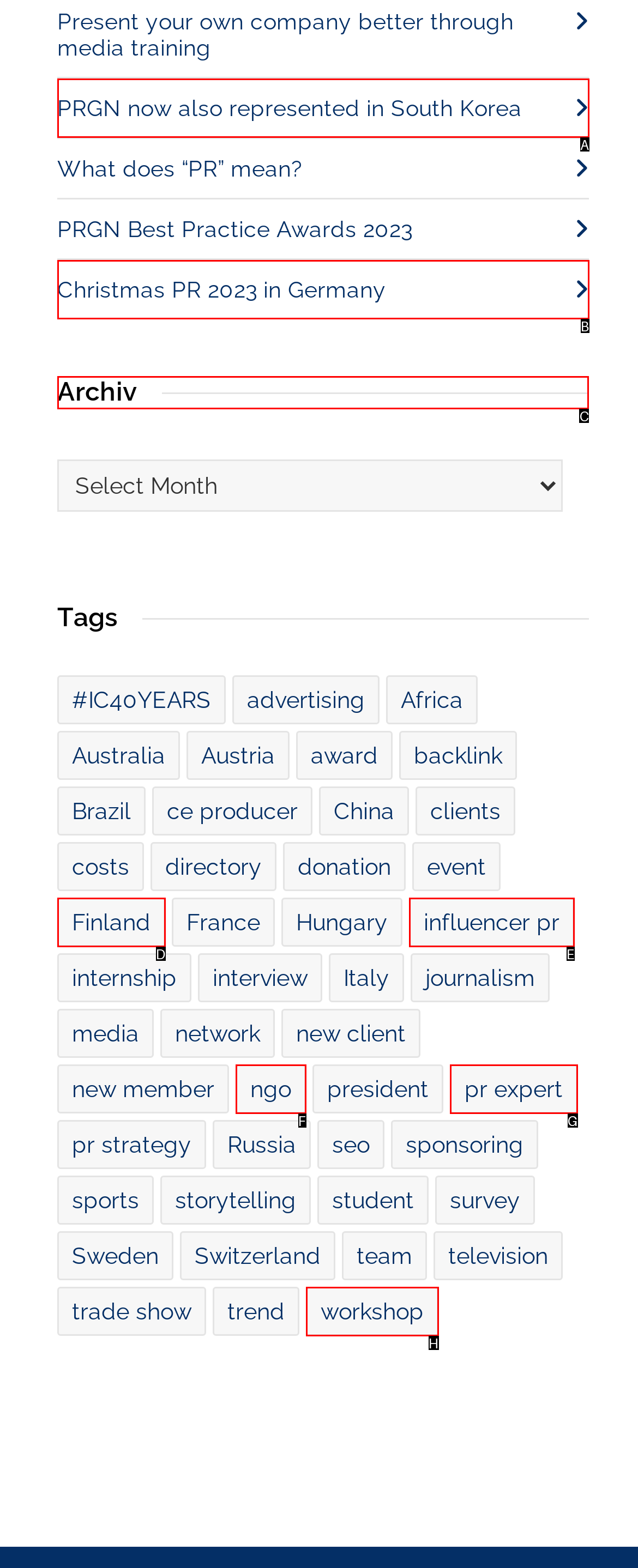For the task: Click on the 'Archiv' heading, identify the HTML element to click.
Provide the letter corresponding to the right choice from the given options.

C